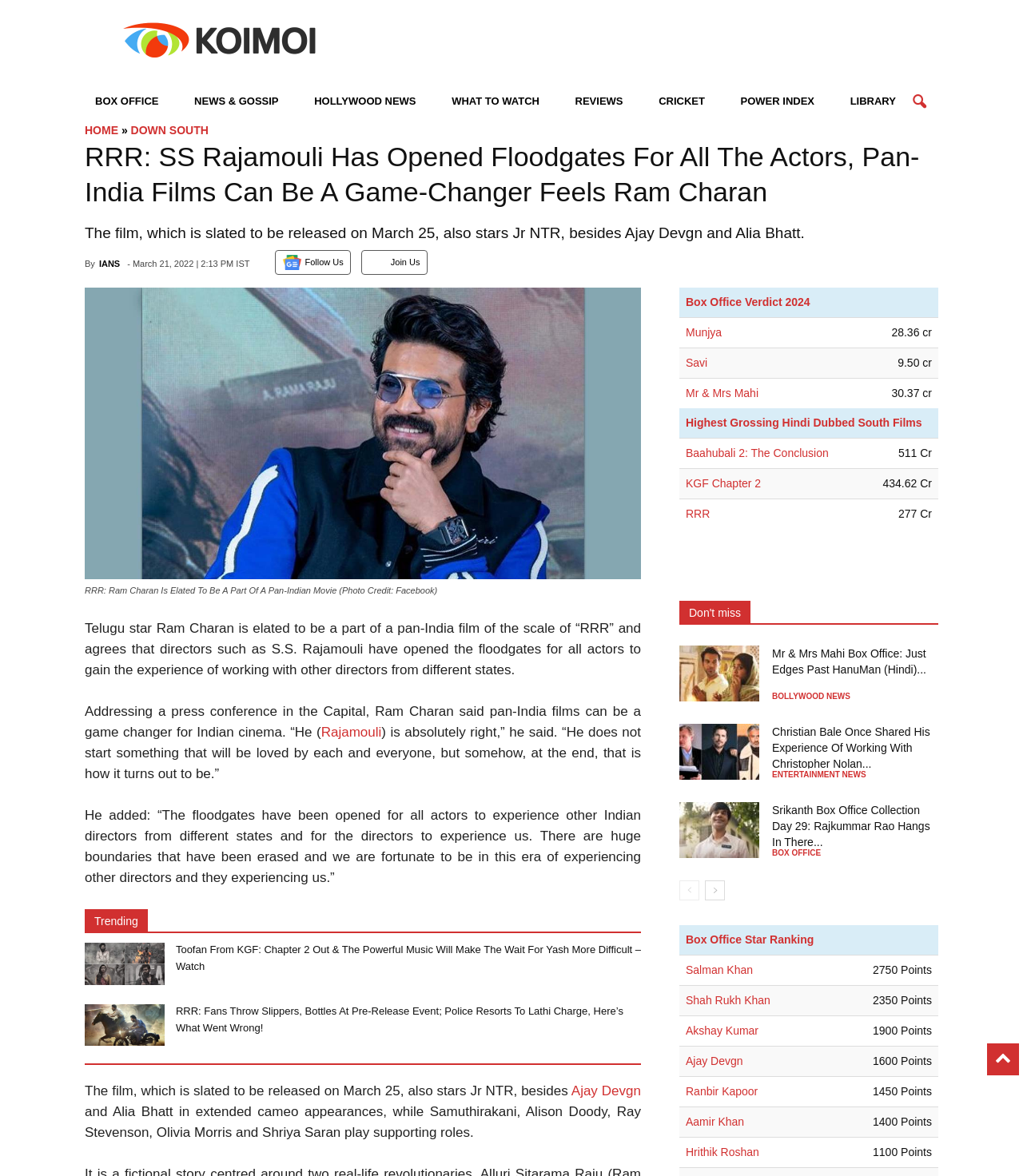Identify the bounding box coordinates for the UI element that matches this description: "Ajay Devgn".

[0.67, 0.897, 0.726, 0.908]